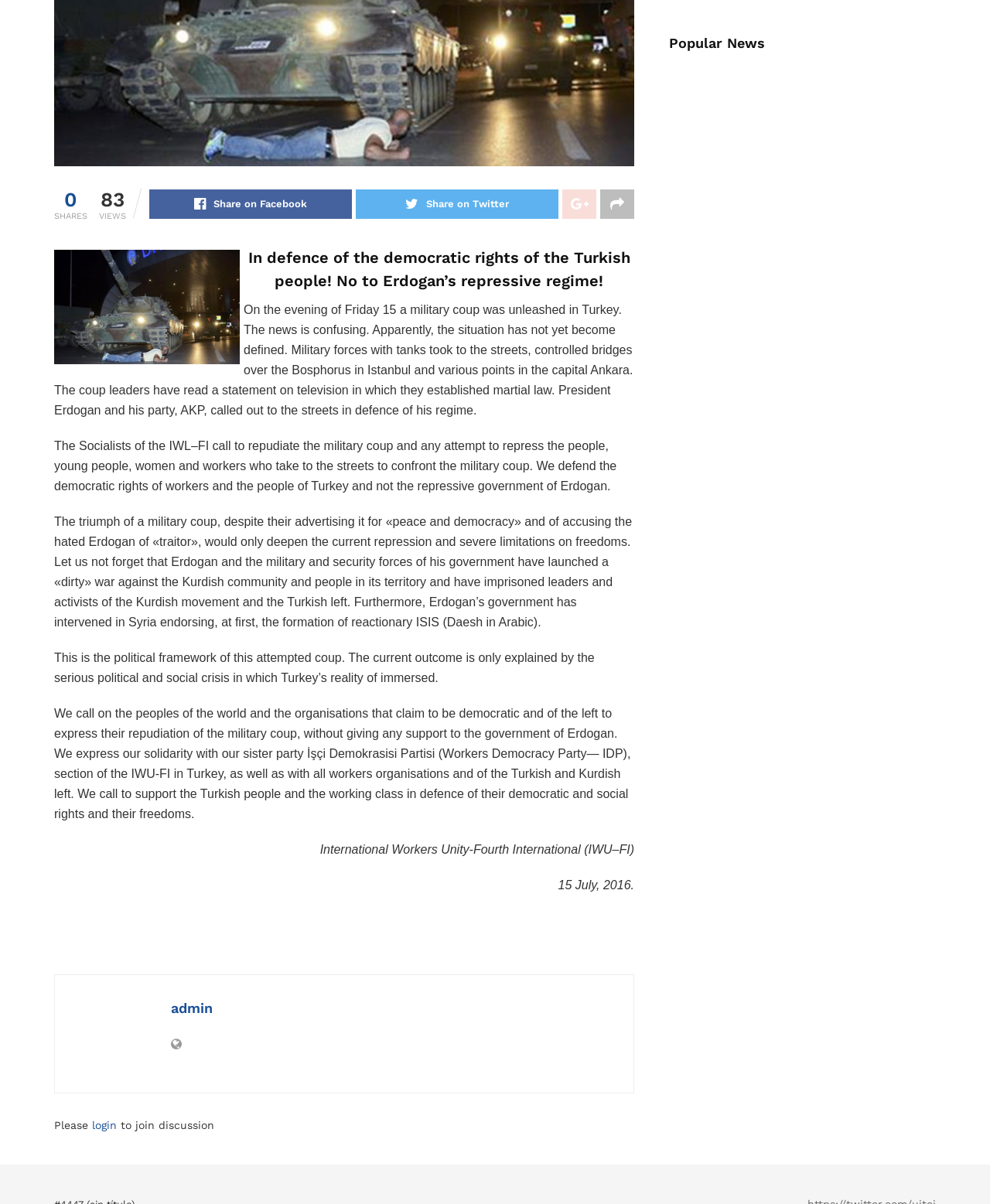Identify the bounding box of the HTML element described here: "Share on Twitter". Provide the coordinates as four float numbers between 0 and 1: [left, top, right, bottom].

[0.359, 0.157, 0.564, 0.182]